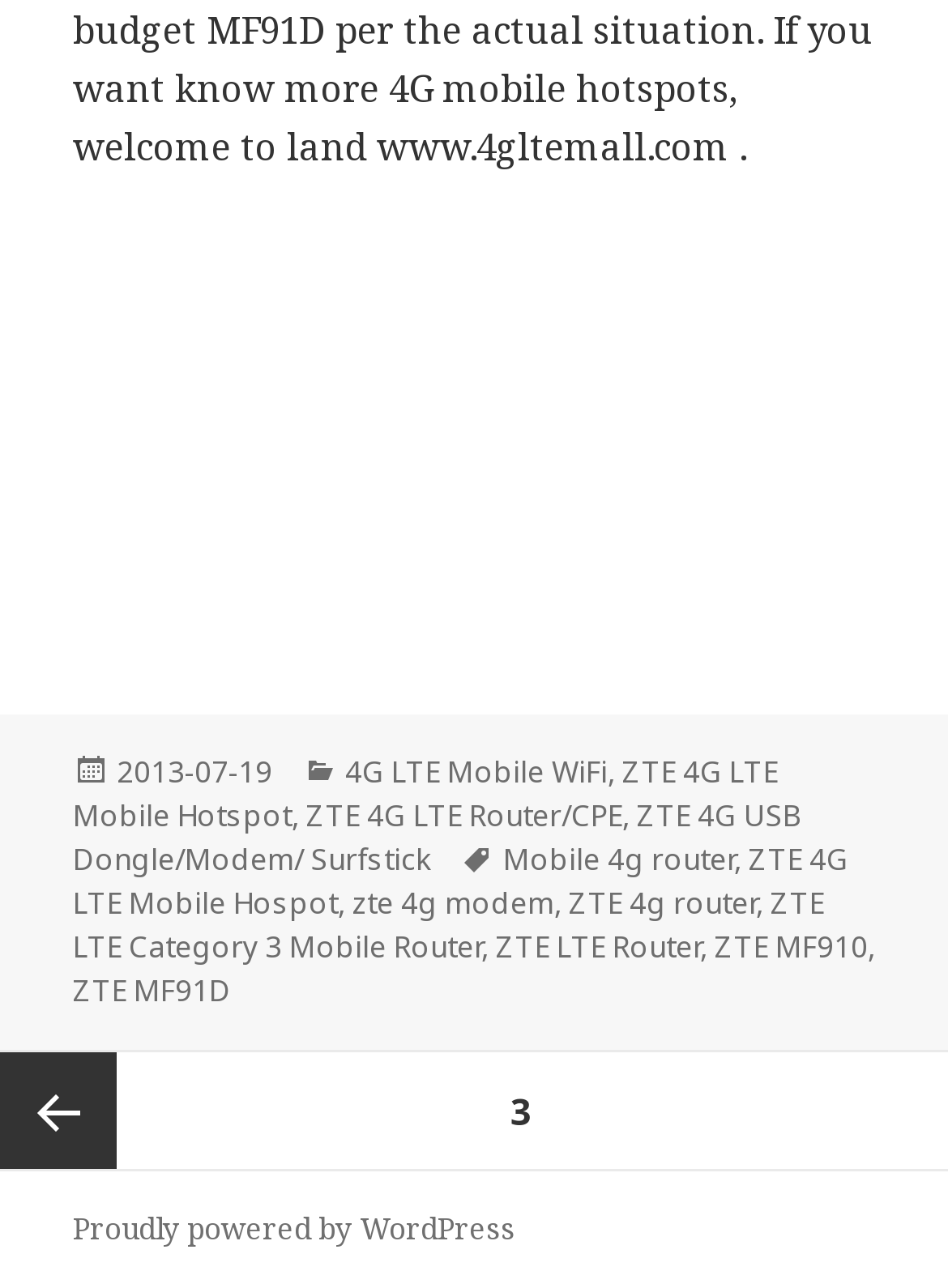Identify the coordinates of the bounding box for the element that must be clicked to accomplish the instruction: "Explore ZTE 4G LTE Mobile Hospot".

[0.077, 0.652, 0.895, 0.719]